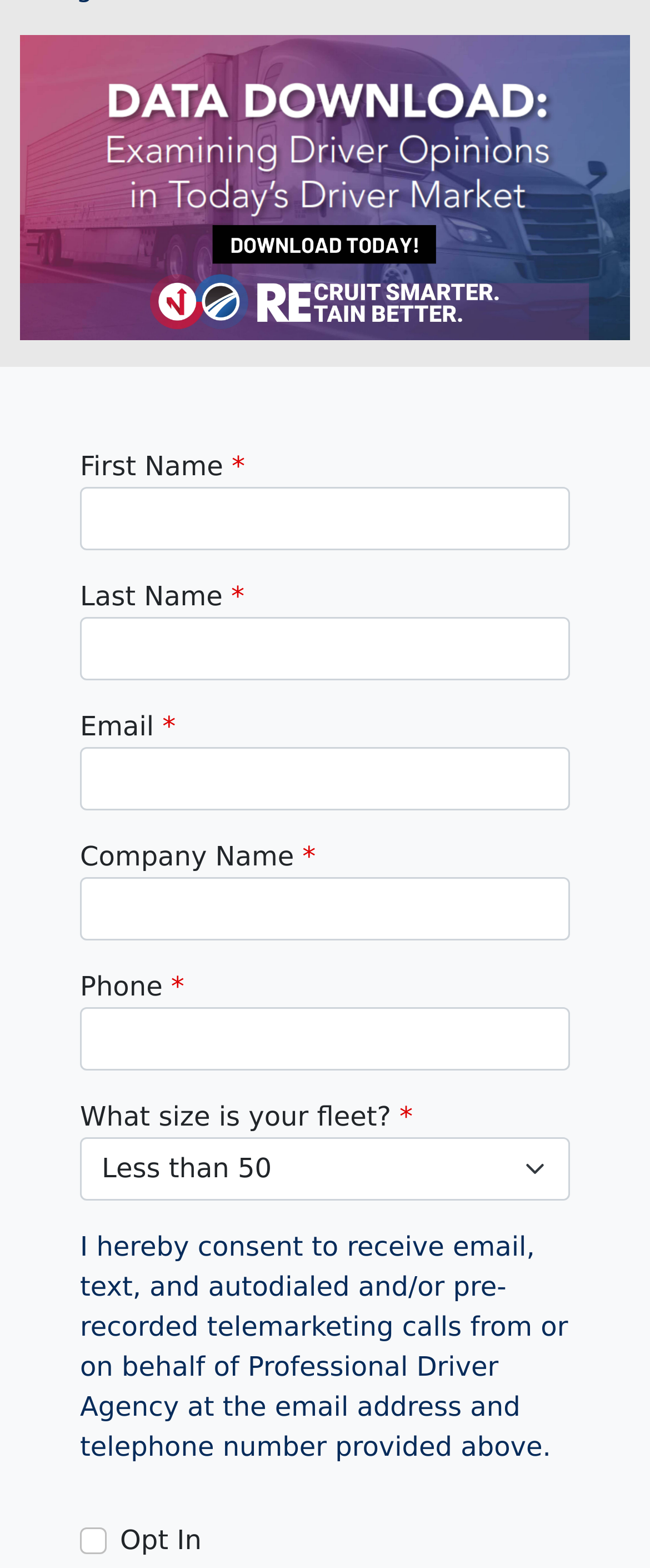How many textboxes are there in the form? Refer to the image and provide a one-word or short phrase answer.

5